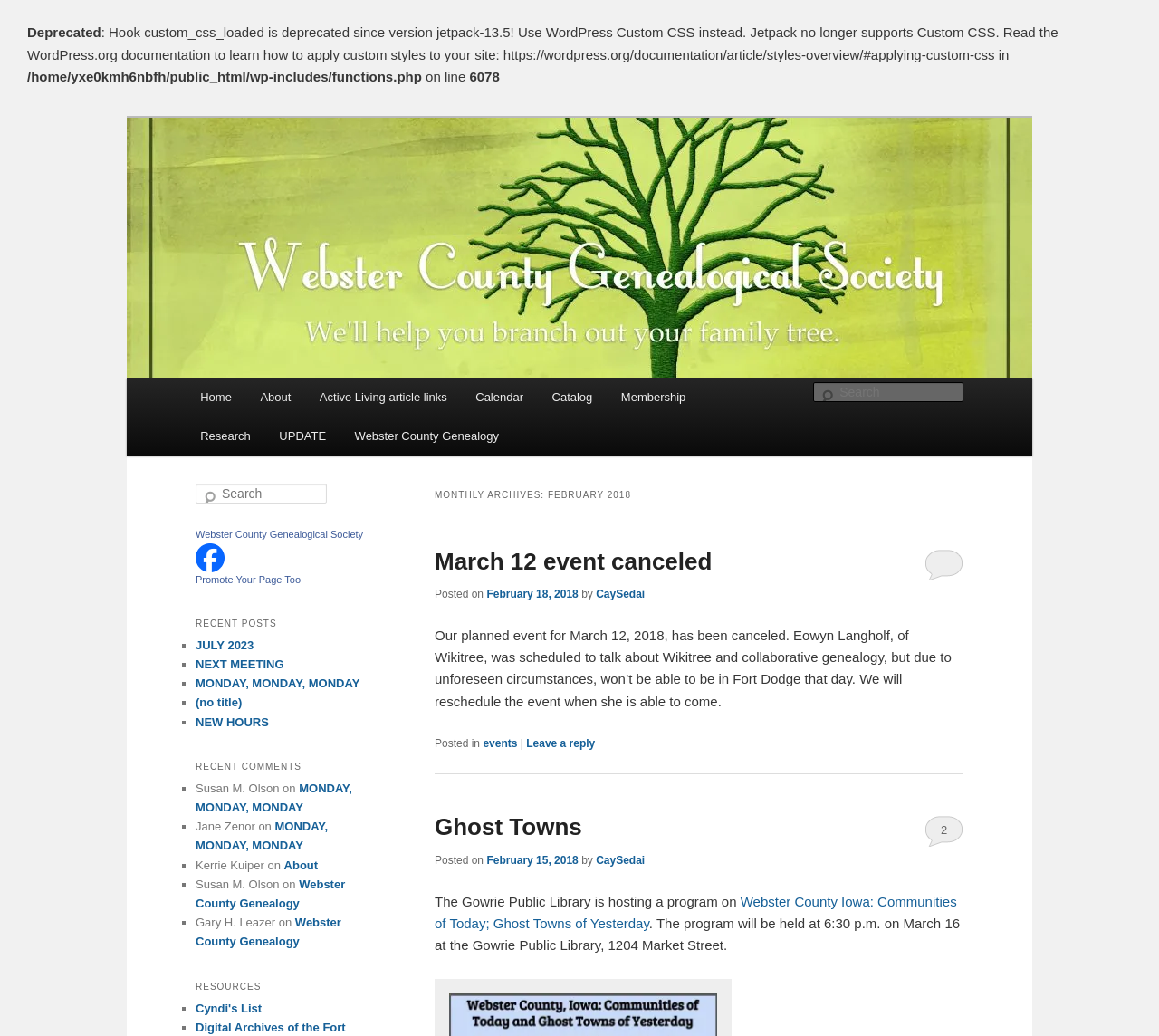Determine the bounding box coordinates of the clickable area required to perform the following instruction: "Check recent posts". The coordinates should be represented as four float numbers between 0 and 1: [left, top, right, bottom].

[0.169, 0.591, 0.316, 0.614]